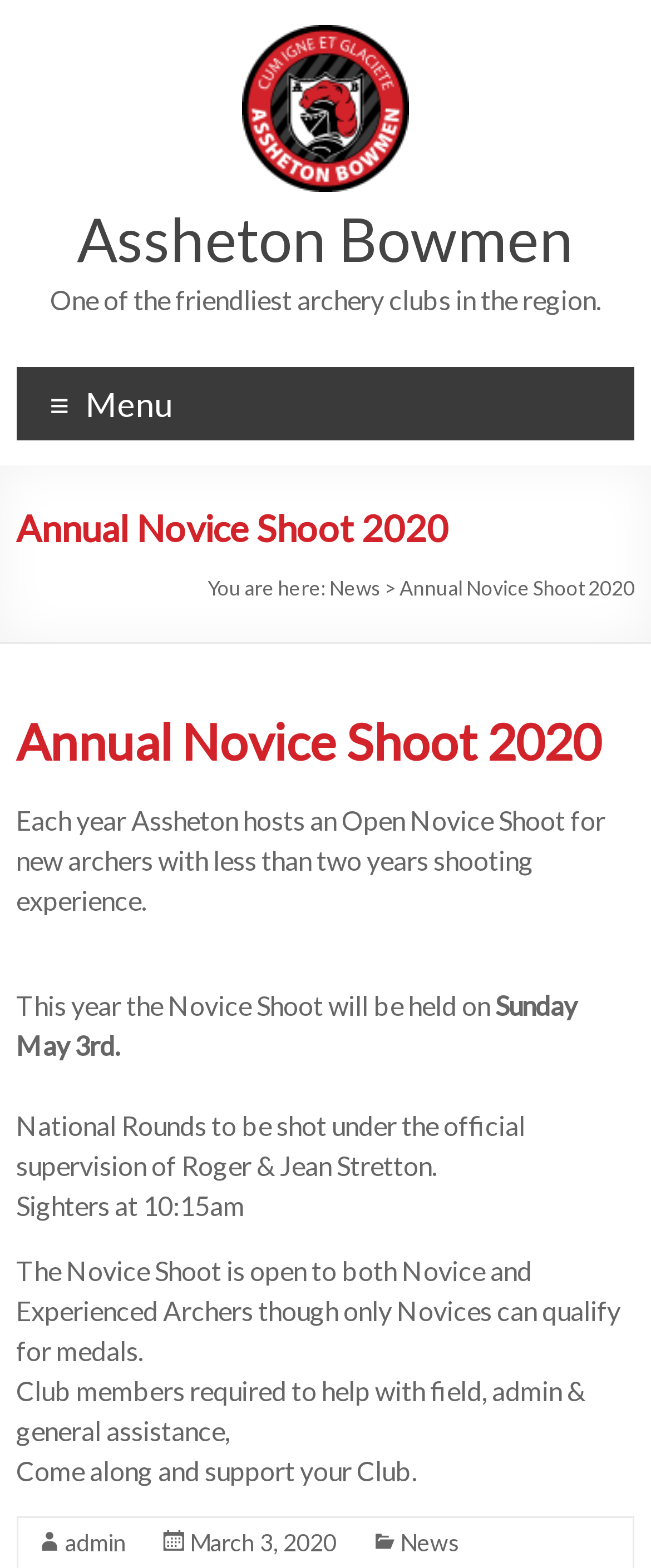Please give a short response to the question using one word or a phrase:
Who are the officials supervising the Novice Shoot?

Roger & Jean Stretton